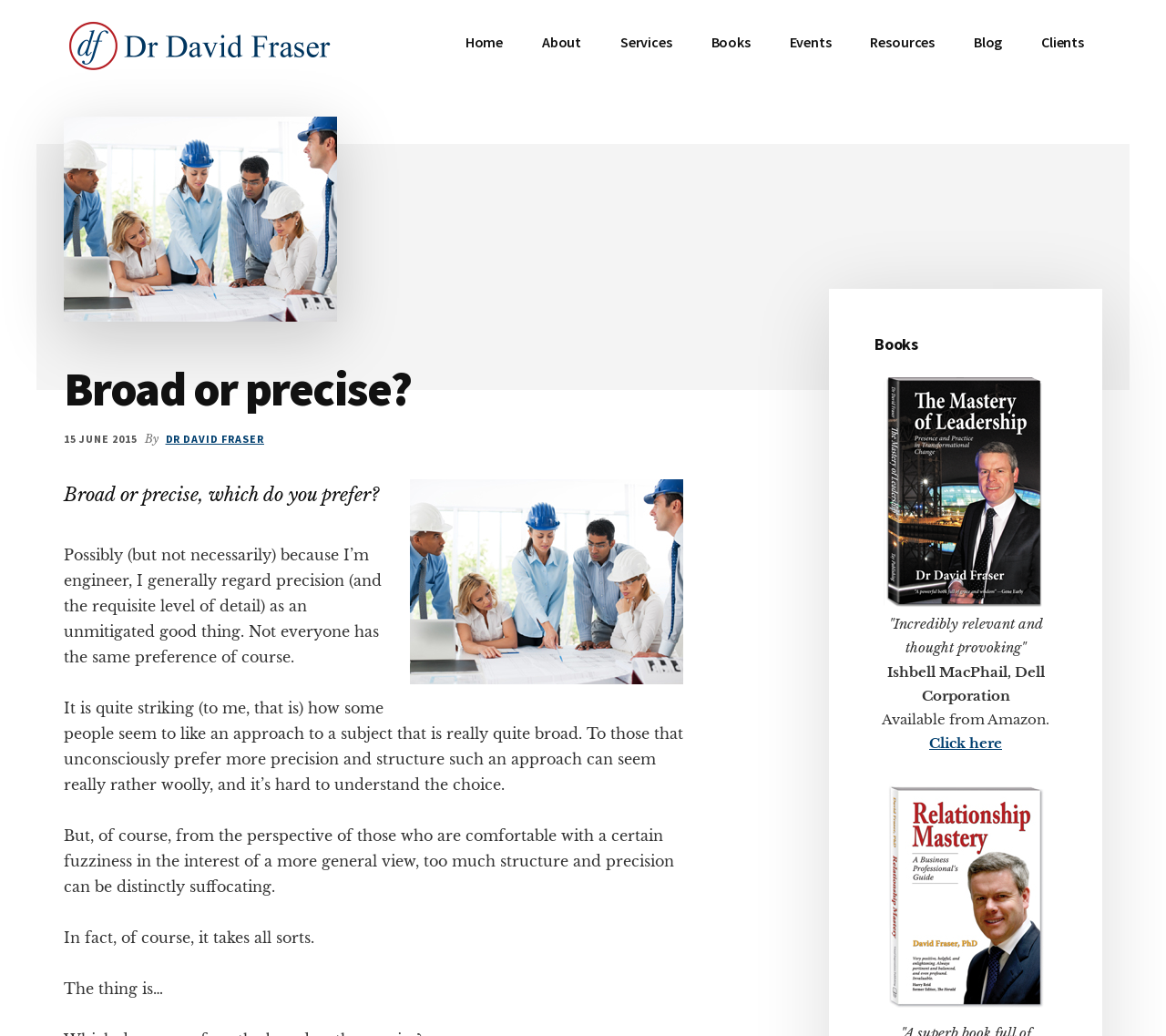Pinpoint the bounding box coordinates of the clickable element needed to complete the instruction: "View the 'About' page". The coordinates should be provided as four float numbers between 0 and 1: [left, top, right, bottom].

[0.449, 0.018, 0.514, 0.063]